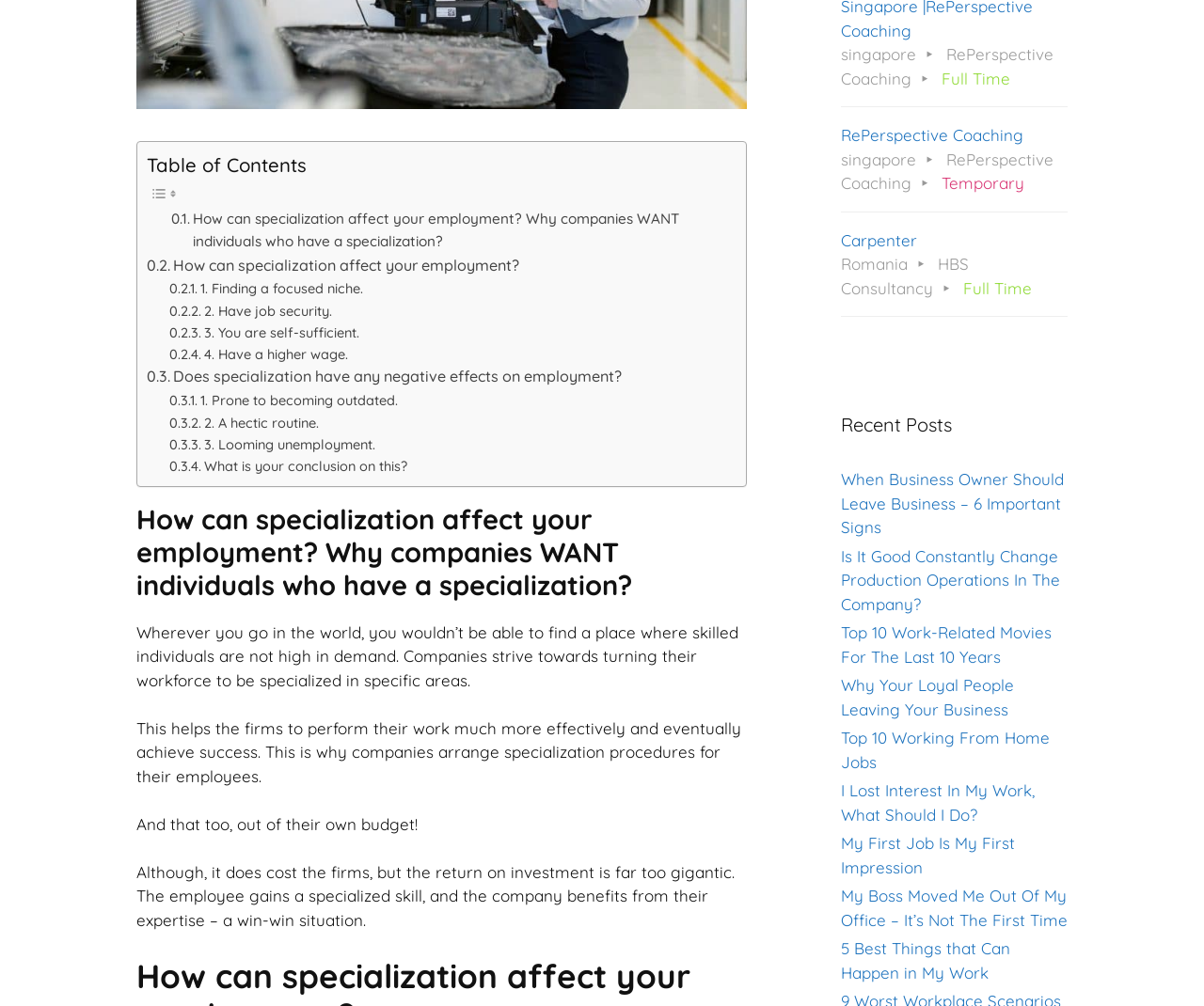Identify the bounding box coordinates for the UI element that matches this description: "2. Have job security.".

[0.141, 0.298, 0.276, 0.32]